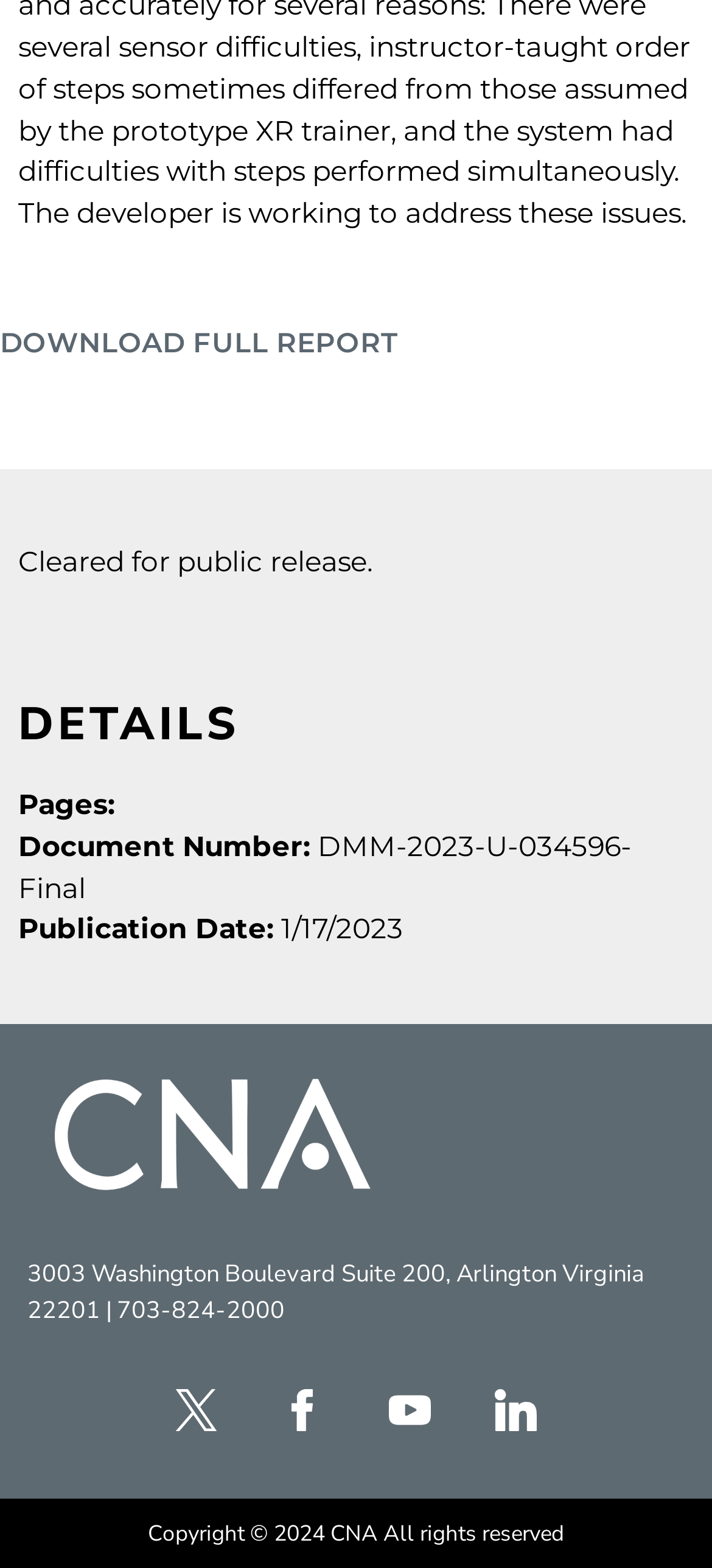How many social media links are there? From the image, respond with a single word or brief phrase.

4